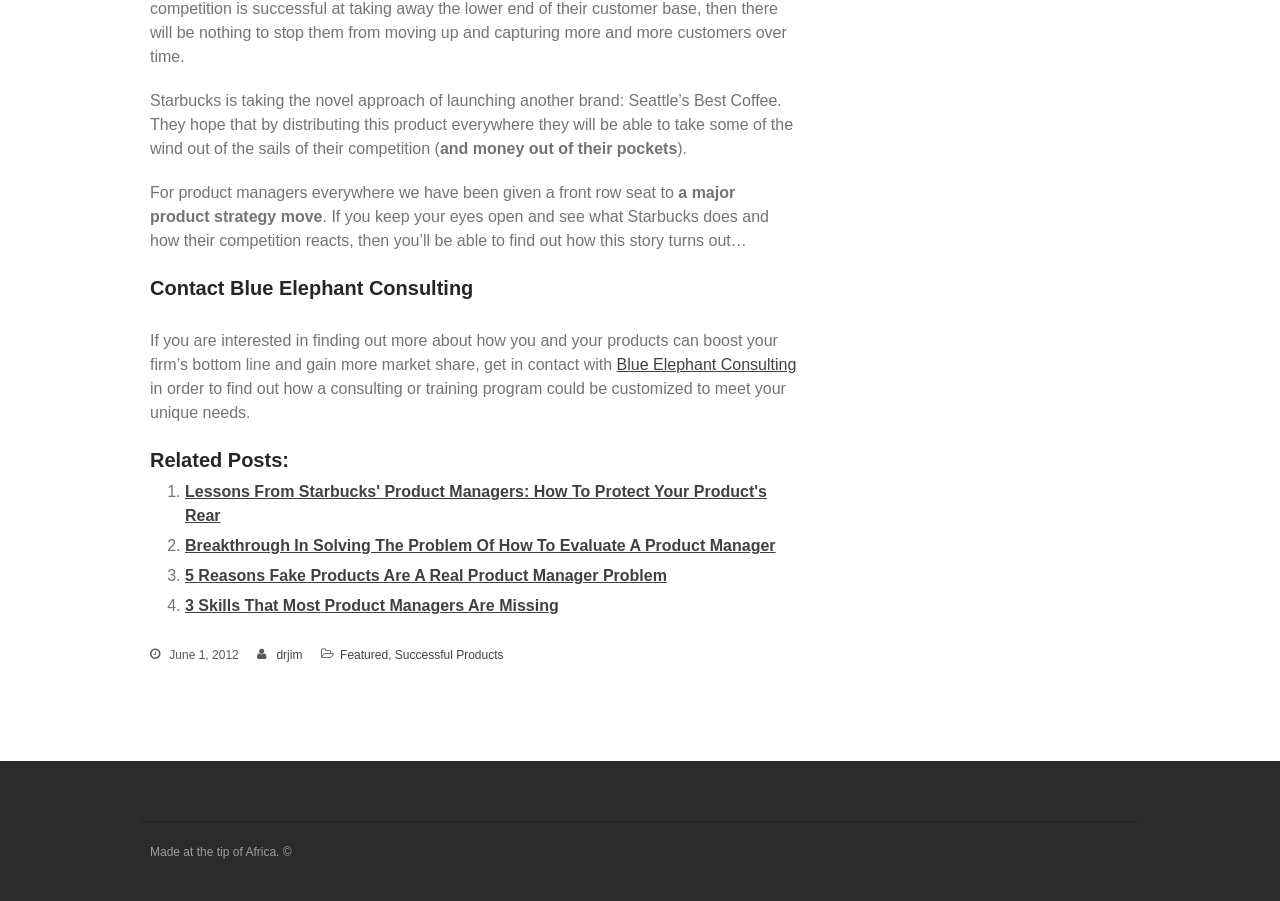Find the bounding box coordinates of the area to click in order to follow the instruction: "View the post by drjim".

[0.216, 0.72, 0.236, 0.735]